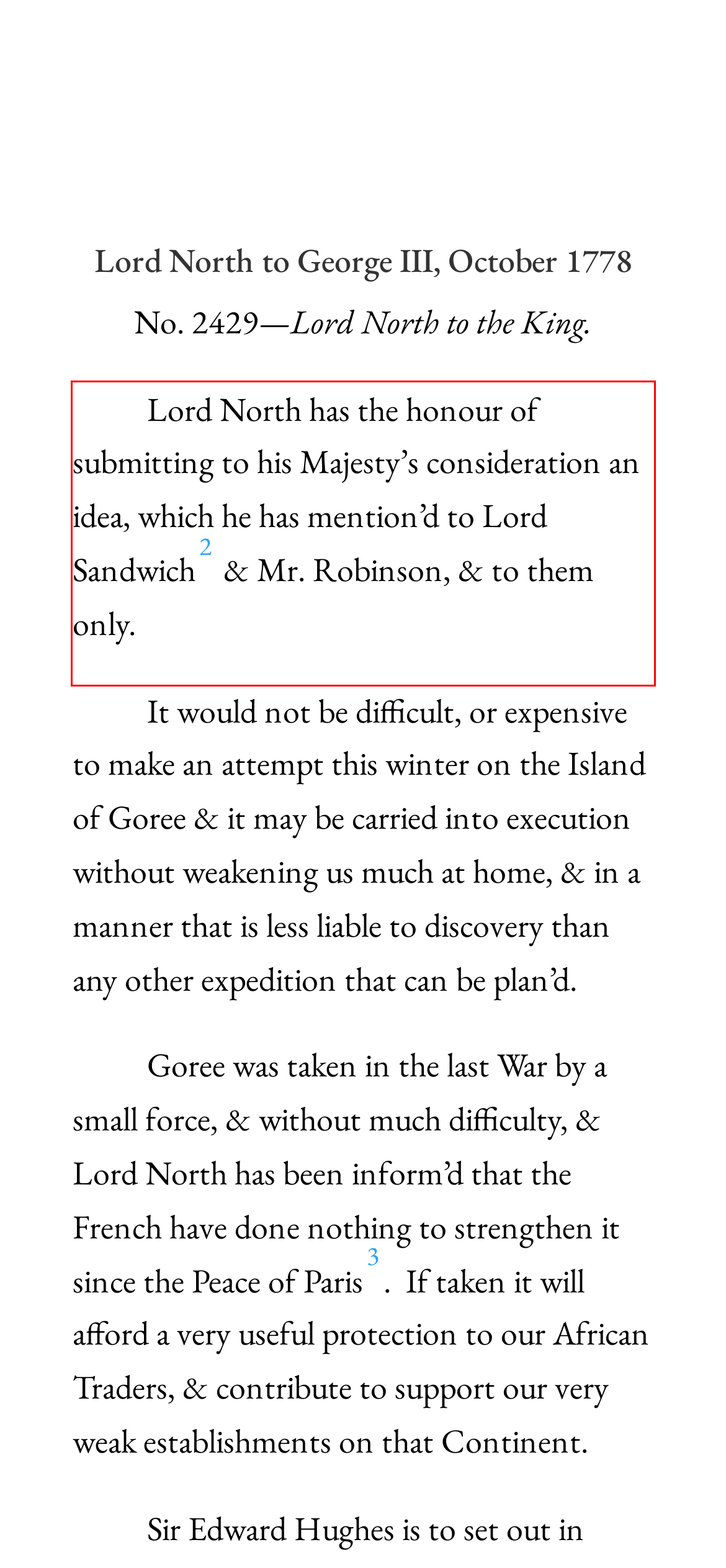Observe the screenshot of the webpage, locate the red bounding box, and extract the text content within it.

Lord North has the honour of submitting to his Majesty’s consideration an idea, which he has mention’d to Lord Sandwich2 & Mr. Robinson, & to them only.